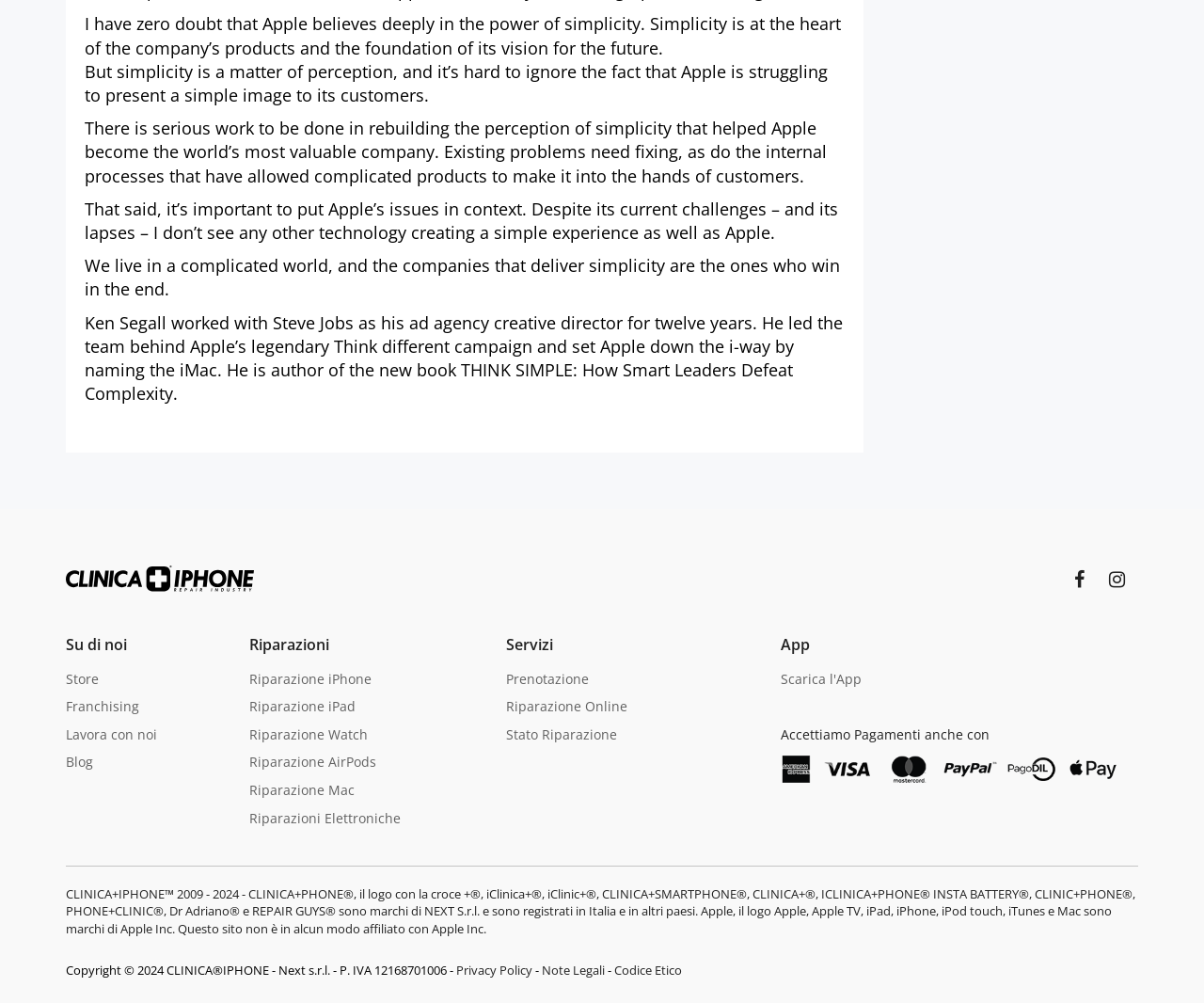What services are offered by the company?
Please utilize the information in the image to give a detailed response to the question.

The links under the 'Riparazioni' heading suggest that the company offers repair services for various Apple products, including iPhone, iPad, Watch, AirPods, and Mac. Additionally, the links under the 'Servizi' heading imply that the company provides services such as online repair and repair status tracking.